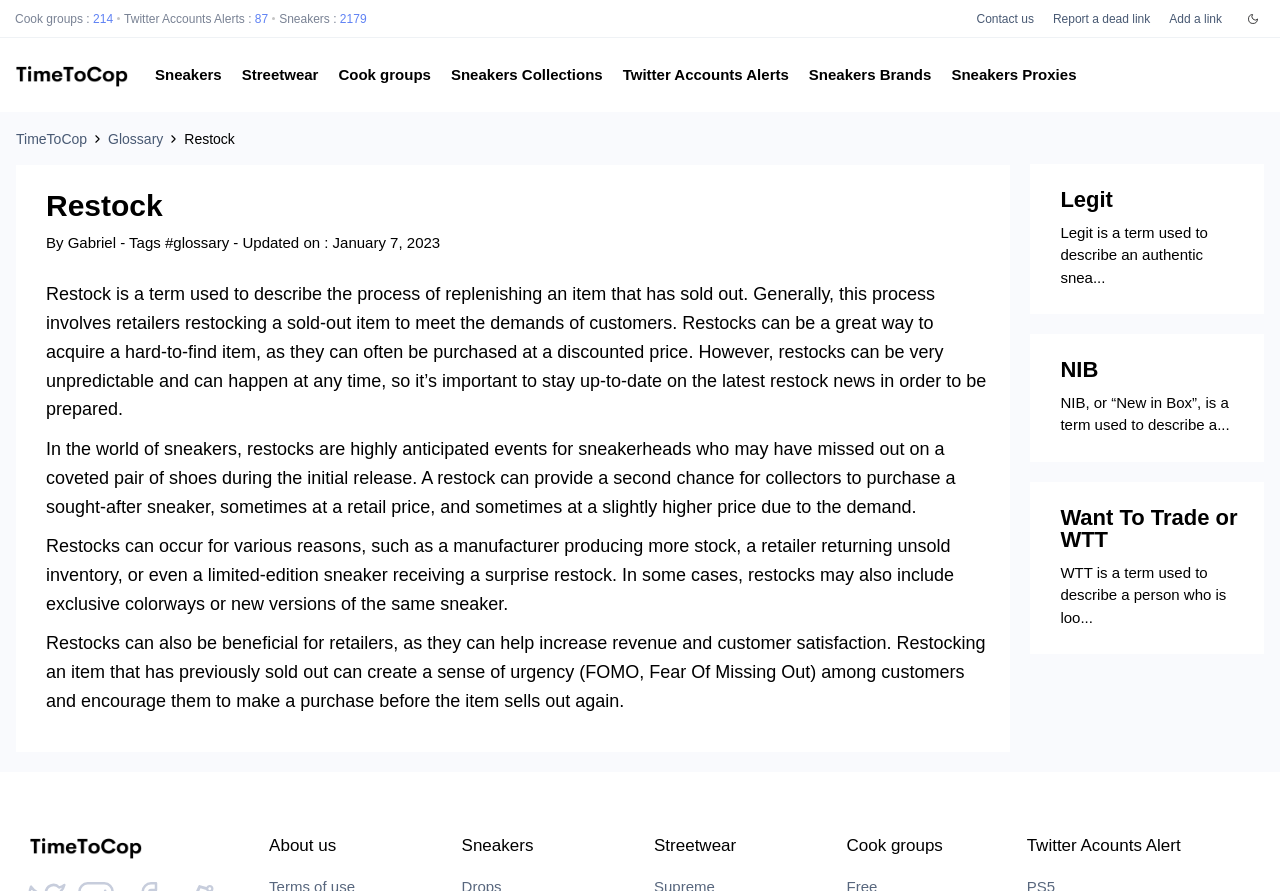Respond to the question below with a single word or phrase: What is the purpose of restocks for retailers?

Increase revenue and customer satisfaction